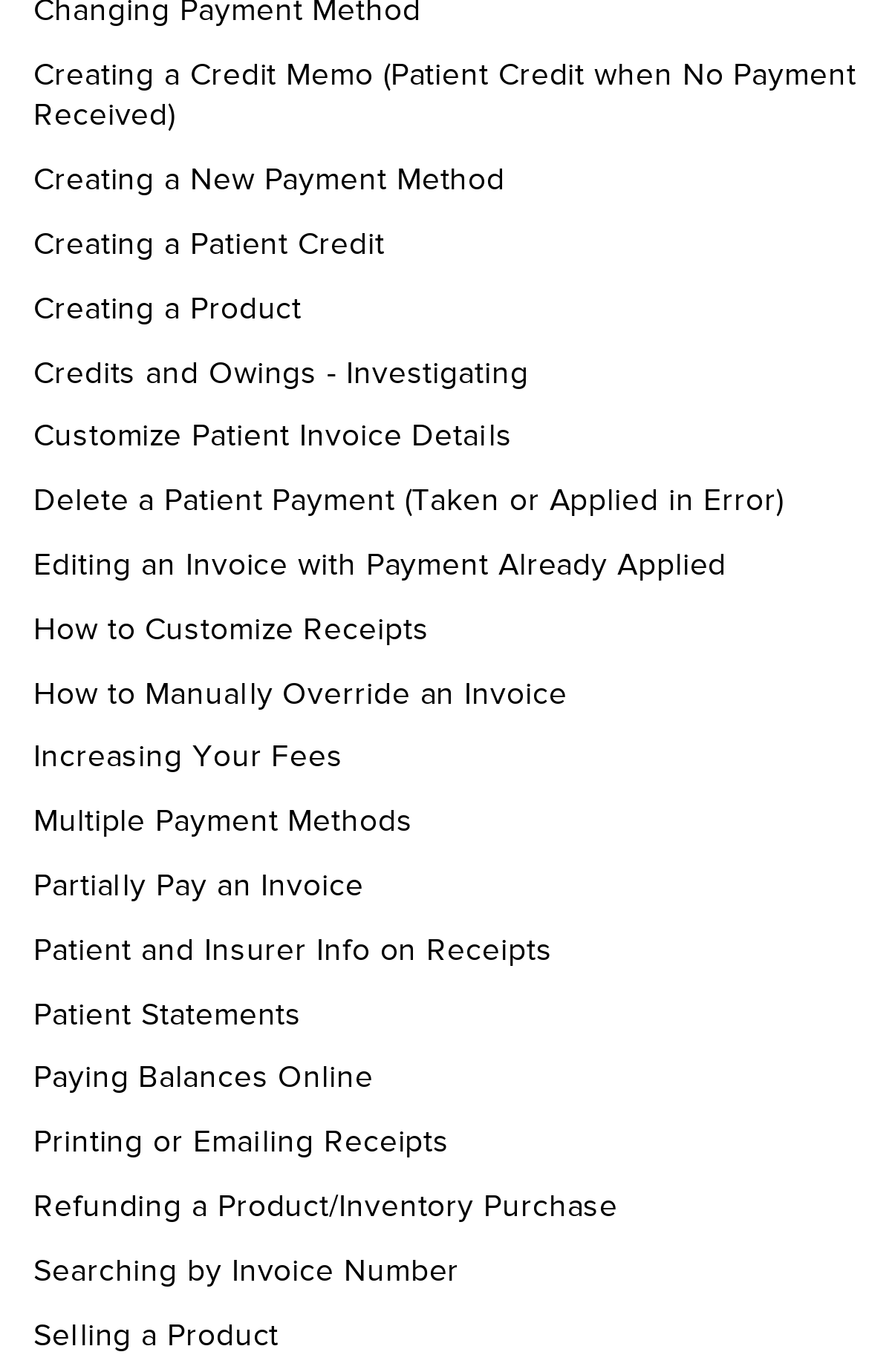What is the topic of the webpage?
Offer a detailed and full explanation in response to the question.

Based on the links provided on the webpage, it appears to be related to patient invoicing and payment, as it includes topics such as creating credit memos, patient credits, and payment methods.